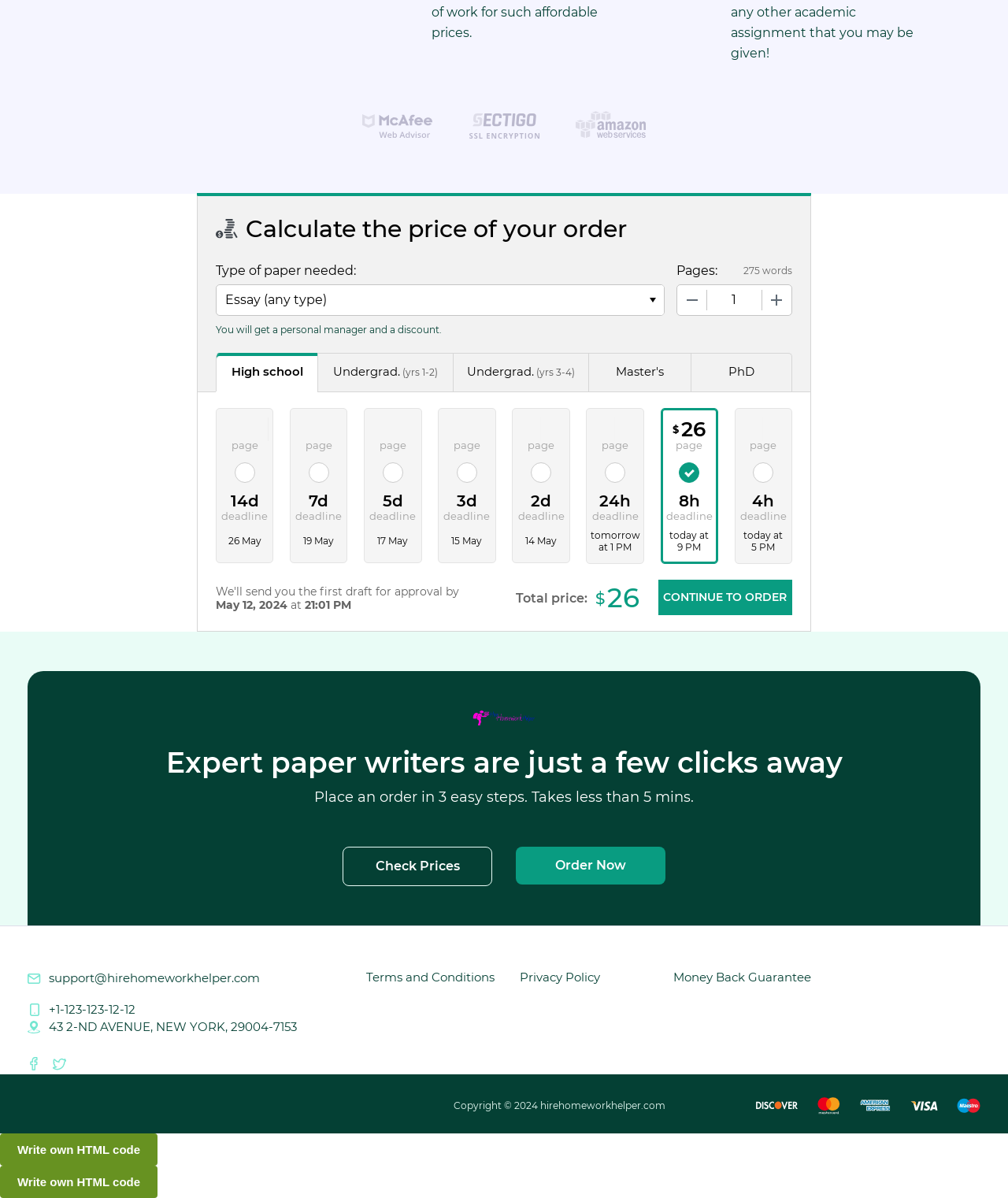Given the element description: "Terms and Conditions", predict the bounding box coordinates of the UI element it refers to, using four float numbers between 0 and 1, i.e., [left, top, right, bottom].

[0.363, 0.81, 0.491, 0.822]